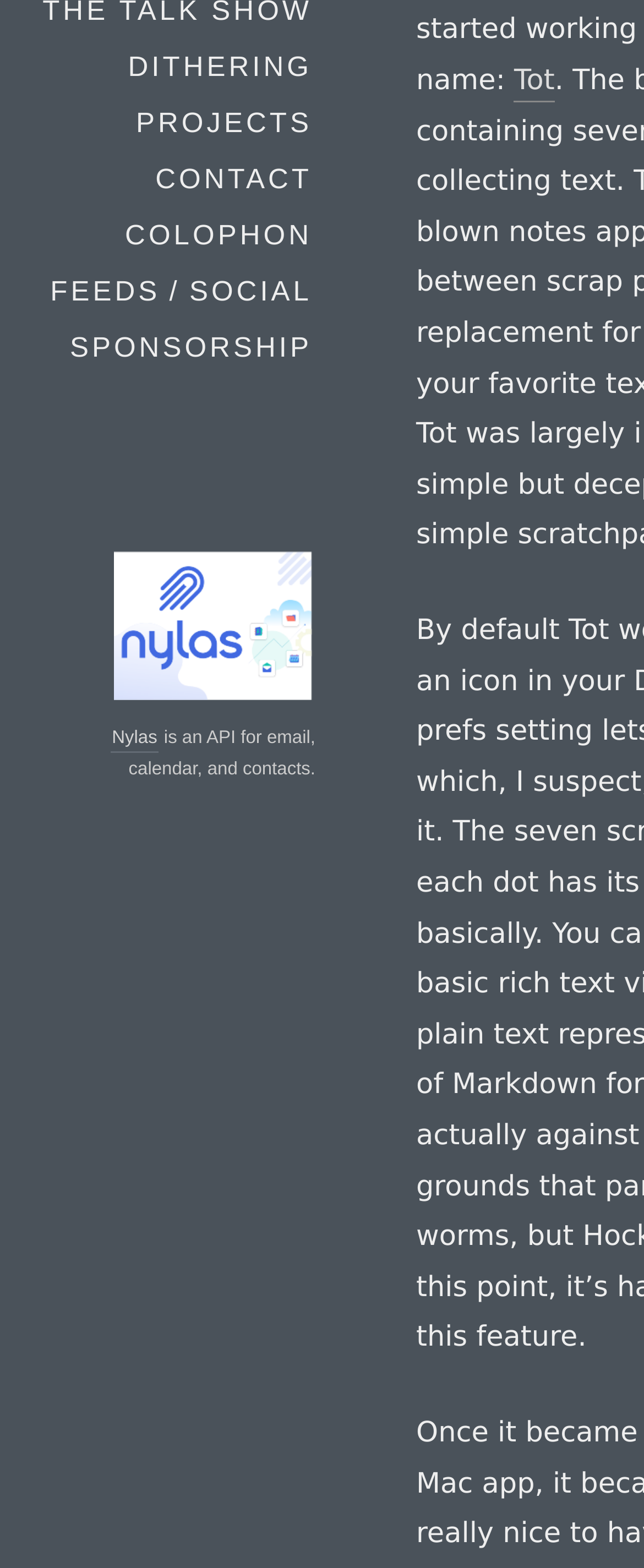From the element description: "Feeds / Social", extract the bounding box coordinates of the UI element. The coordinates should be expressed as four float numbers between 0 and 1, in the order [left, top, right, bottom].

[0.075, 0.172, 0.487, 0.2]